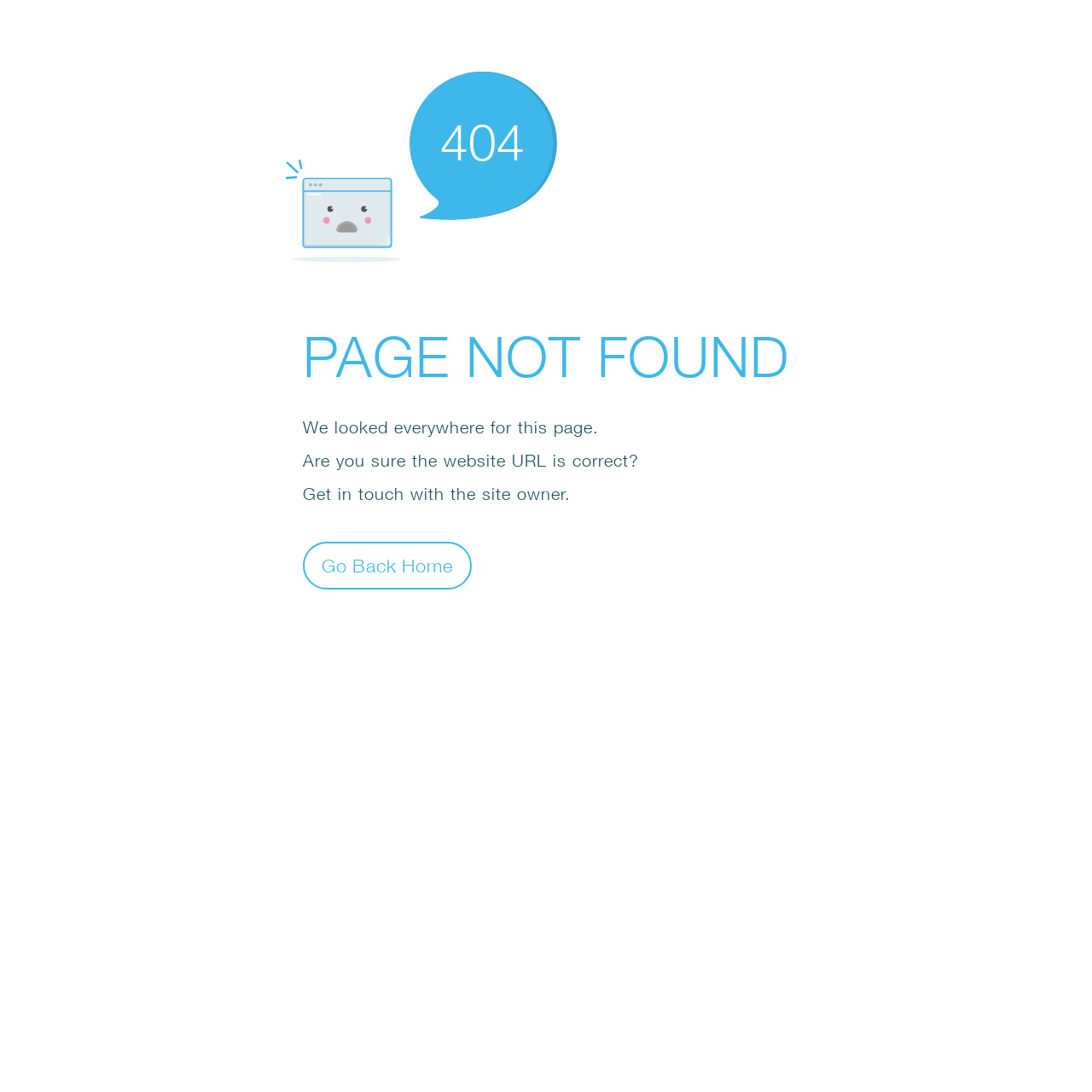Provide a brief response to the question below using one word or phrase:
What is the reason for the error?

Incorrect website URL